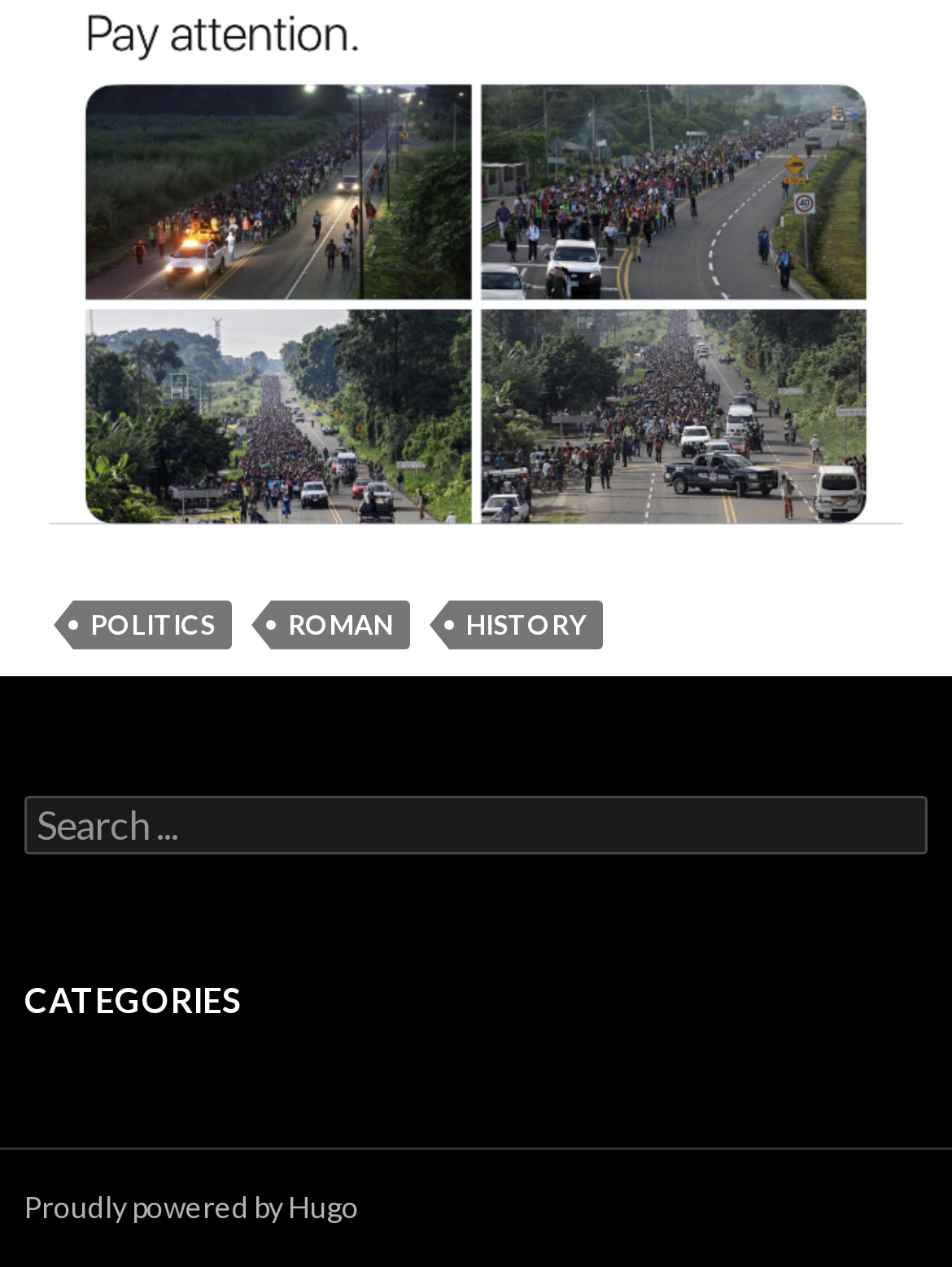Give a short answer using one word or phrase for the question:
What categories are listed on the webpage?

POLITICS, ROMAN, HISTORY